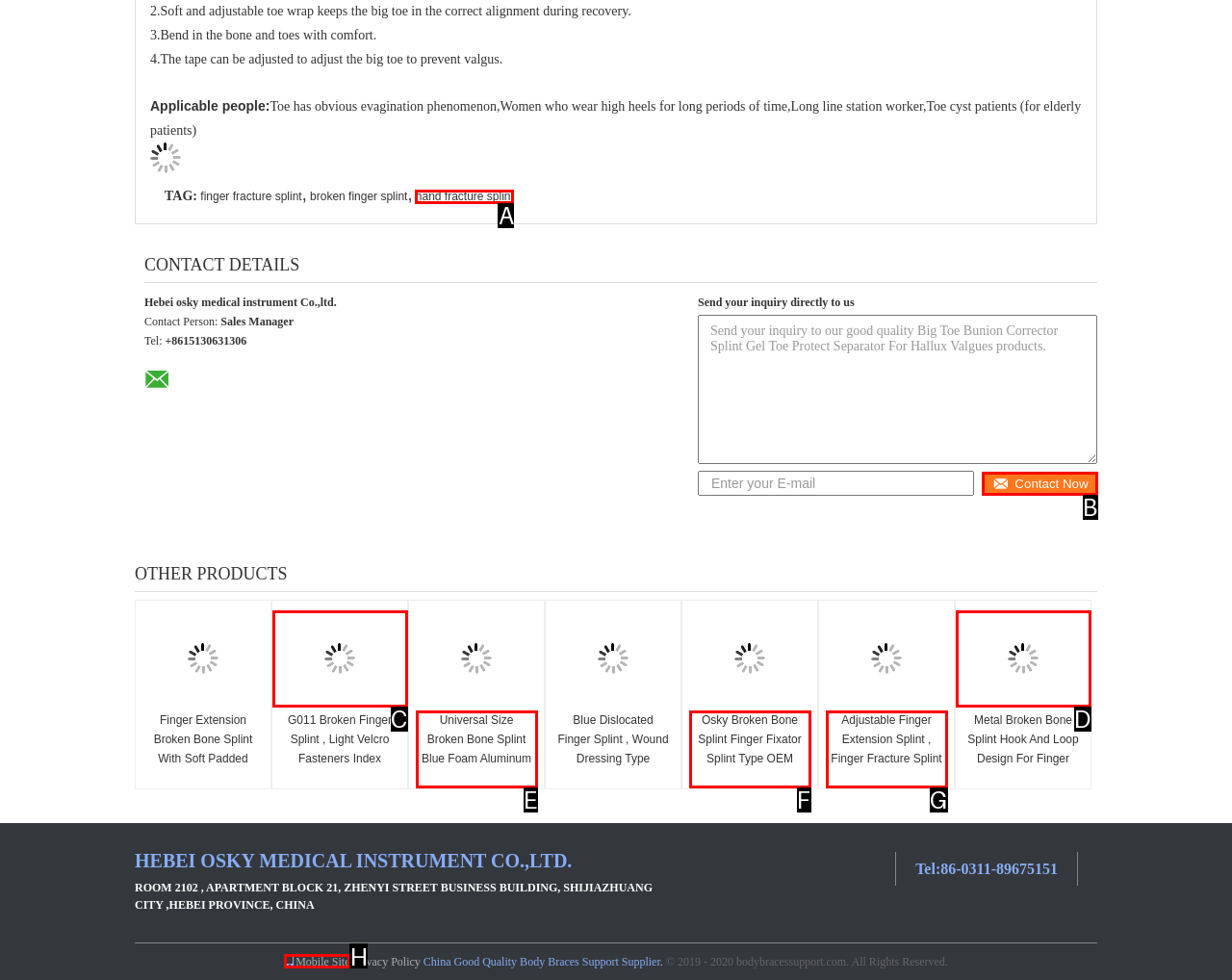To achieve the task: Visit the mobile site, which HTML element do you need to click?
Respond with the letter of the correct option from the given choices.

H